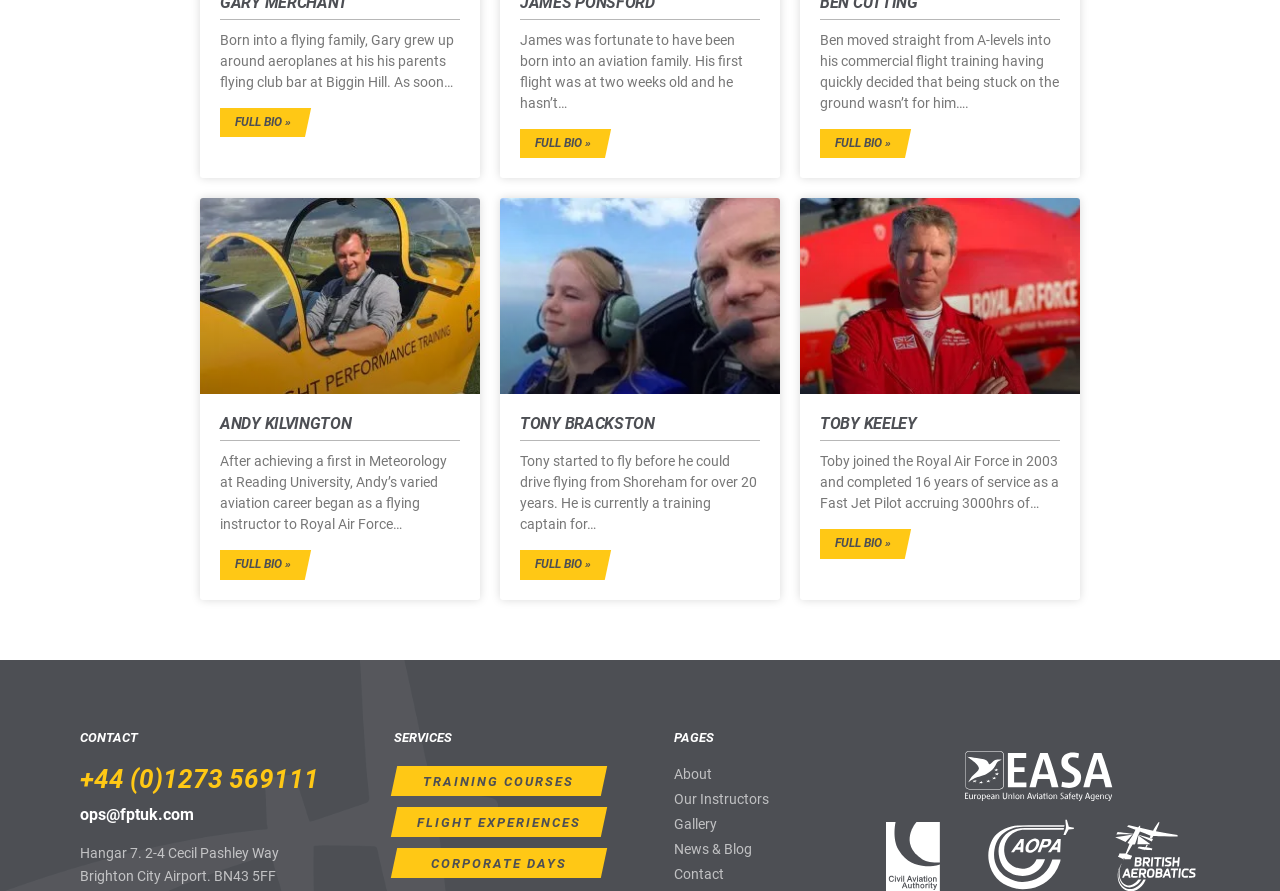Pinpoint the bounding box coordinates of the clickable area necessary to execute the following instruction: "Read more about Gary Merchant". The coordinates should be given as four float numbers between 0 and 1, namely [left, top, right, bottom].

[0.172, 0.121, 0.247, 0.154]